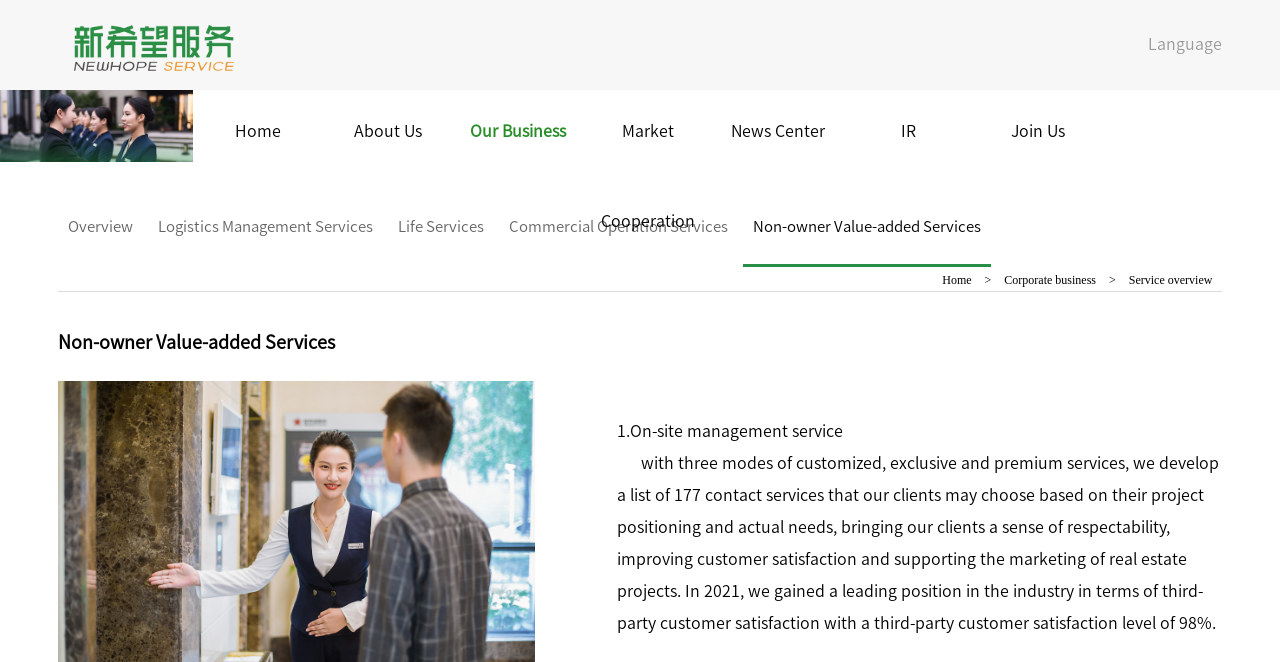Answer the question with a single word or phrase: 
What services are offered by the company?

Non-owner Value-added Services